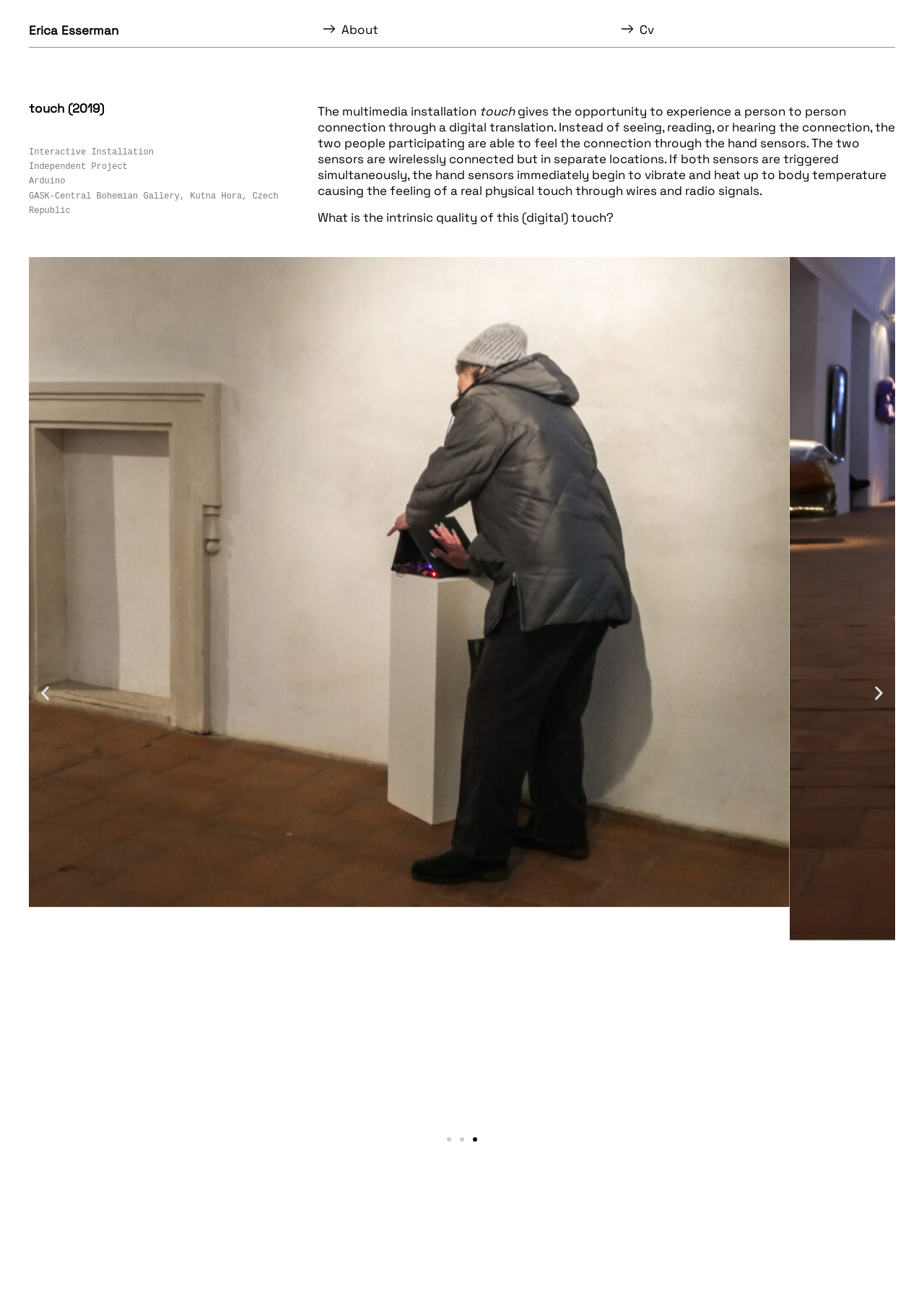Give a comprehensive overview of the webpage, including key elements.

This webpage is about Erica Esserman's interactive installation "touch" exhibited at the GASK-Central Bohemian Gallery in Kutna Hora, Czech Republic. At the top left, there is a heading with the artist's name, "Erica Esserman", accompanied by a link and an image. To the right of the artist's name, there are three headings: "About", "Cv", and two images. 

Below the top section, there is a heading "touch (2019)" followed by a description of the installation. The description is divided into several paragraphs, explaining the concept of the installation, which allows people to experience a person-to-person connection through digital translation. The text also raises a question about the intrinsic quality of digital touch.

At the bottom of the page, there is a carousel with horizontal scrolling functionality, indicated by arrow left and right buttons. The carousel has three slides, and users can navigate through them using the previous and next slide buttons or go directly to a specific slide using the numbered buttons.